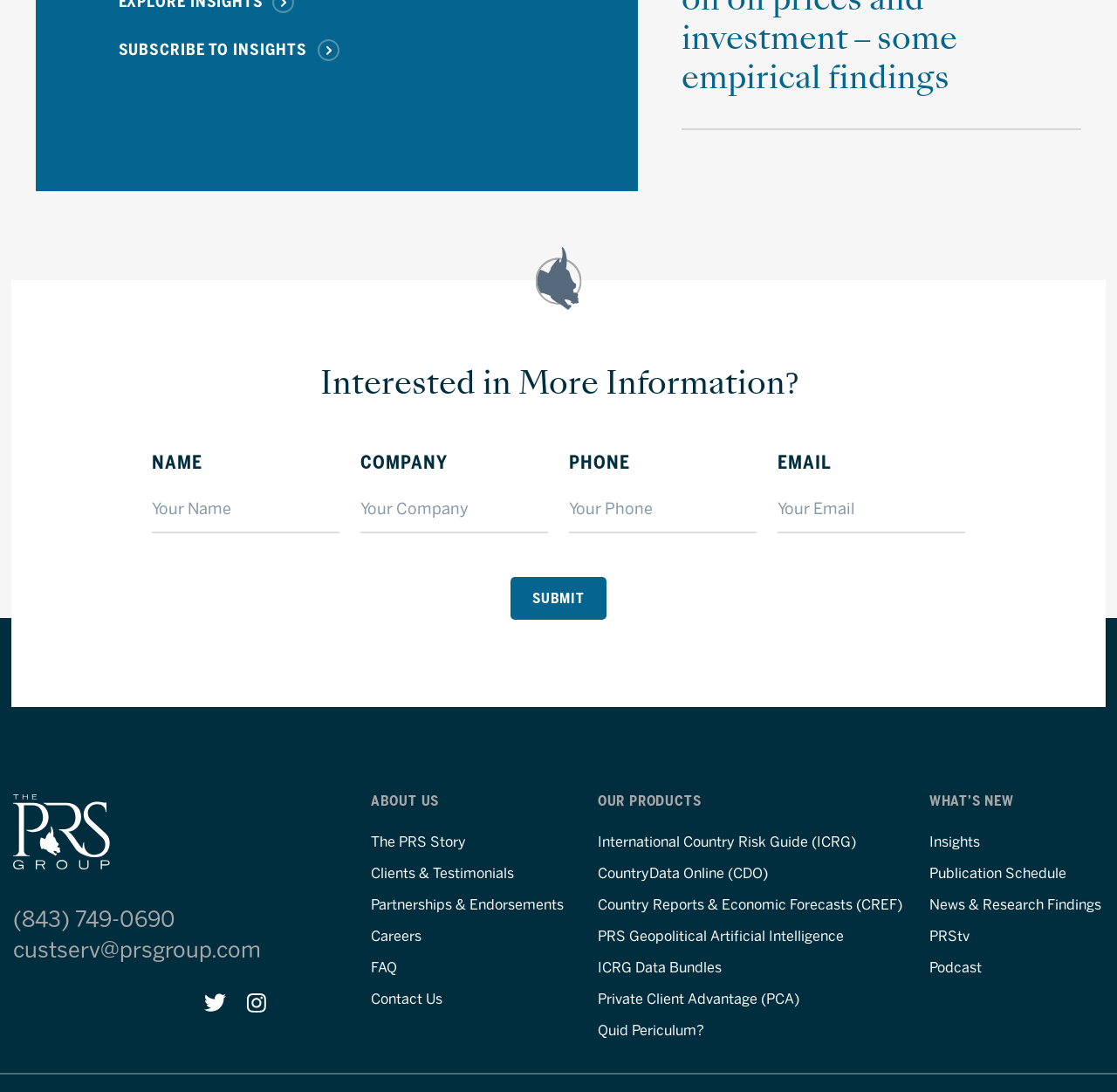Using the format (top-left x, top-left y, bottom-right x, bottom-right y), provide the bounding box coordinates for the described UI element. All values should be floating point numbers between 0 and 1: Driver Education Resources

None